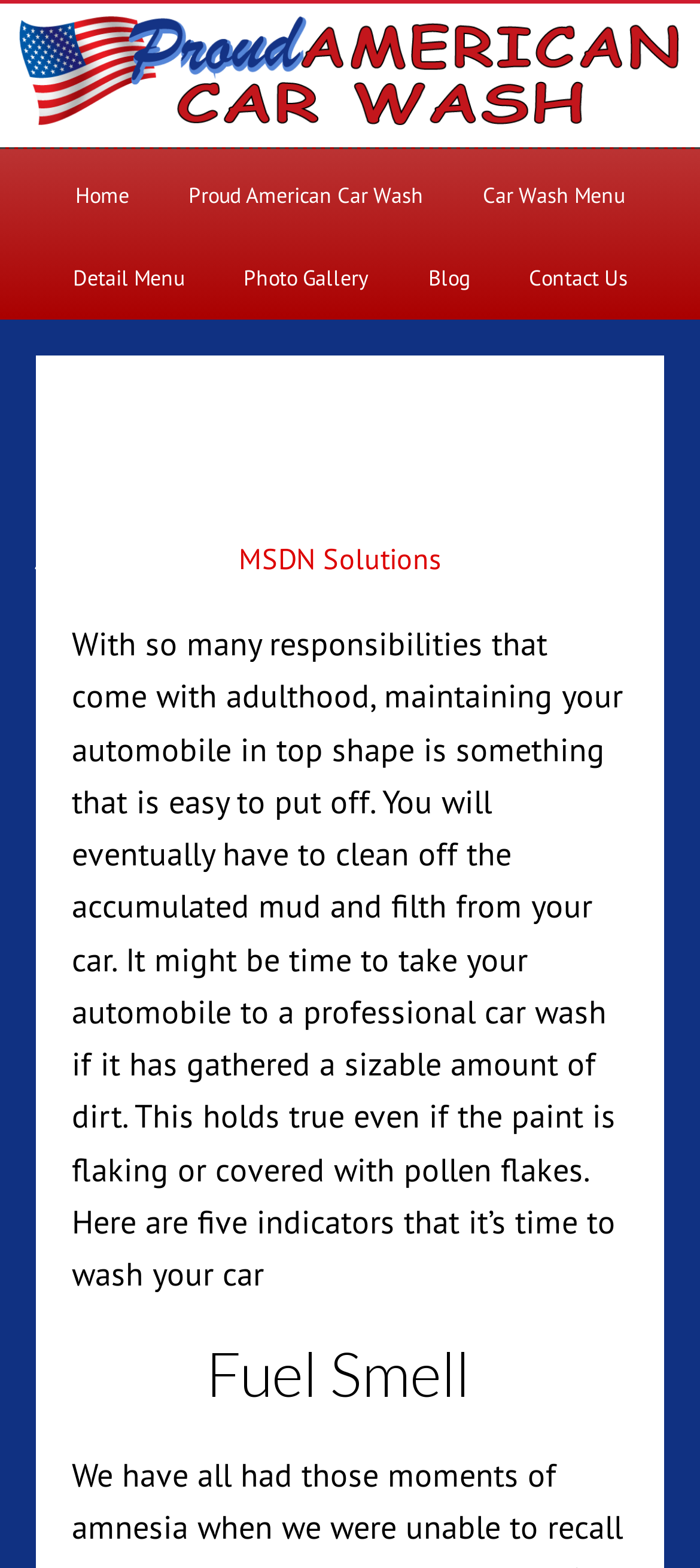How many signs are mentioned in the article?
Based on the image, provide your answer in one word or phrase.

4